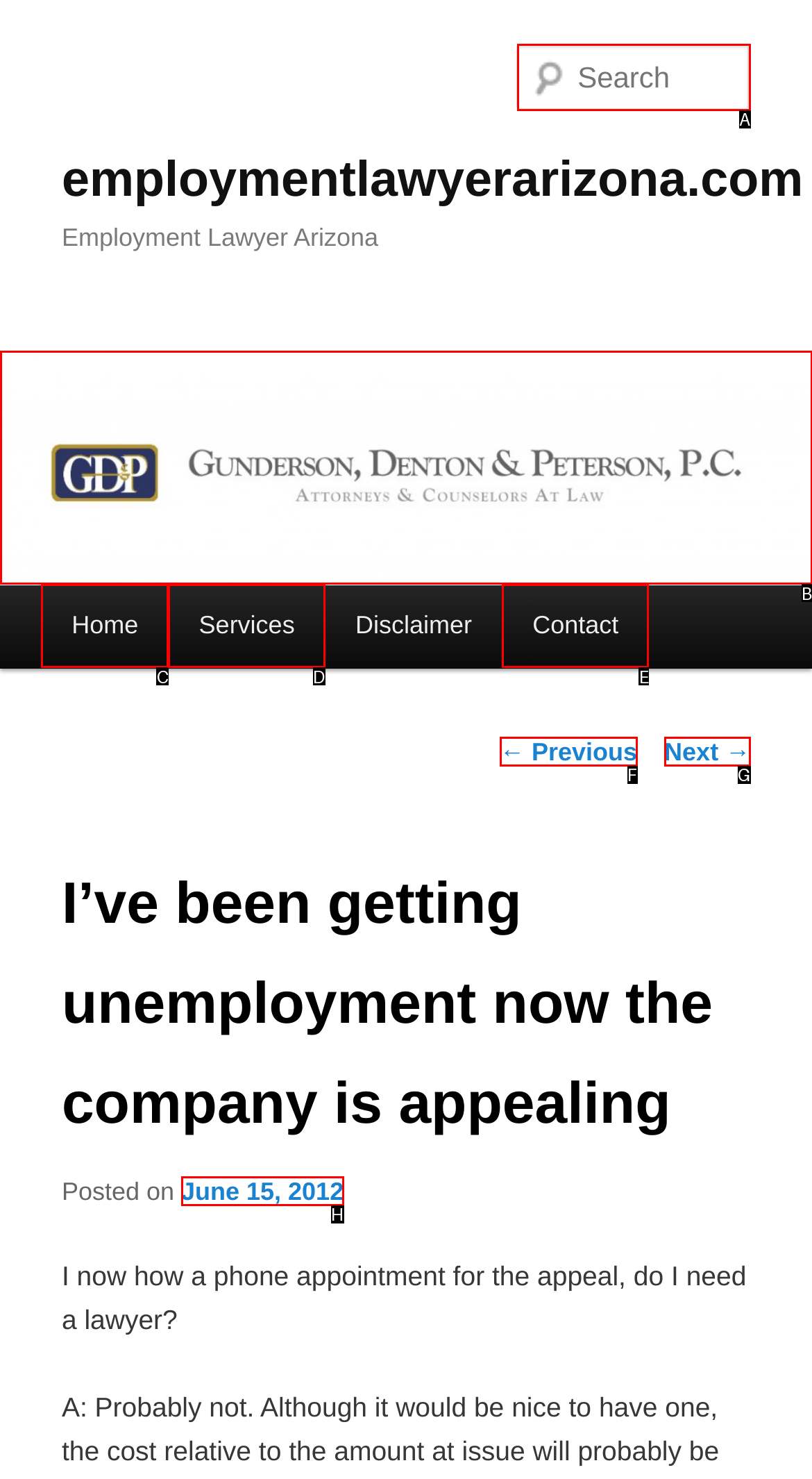Using the description: parent_node: employmentlawyerarizona.com, find the best-matching HTML element. Indicate your answer with the letter of the chosen option.

B